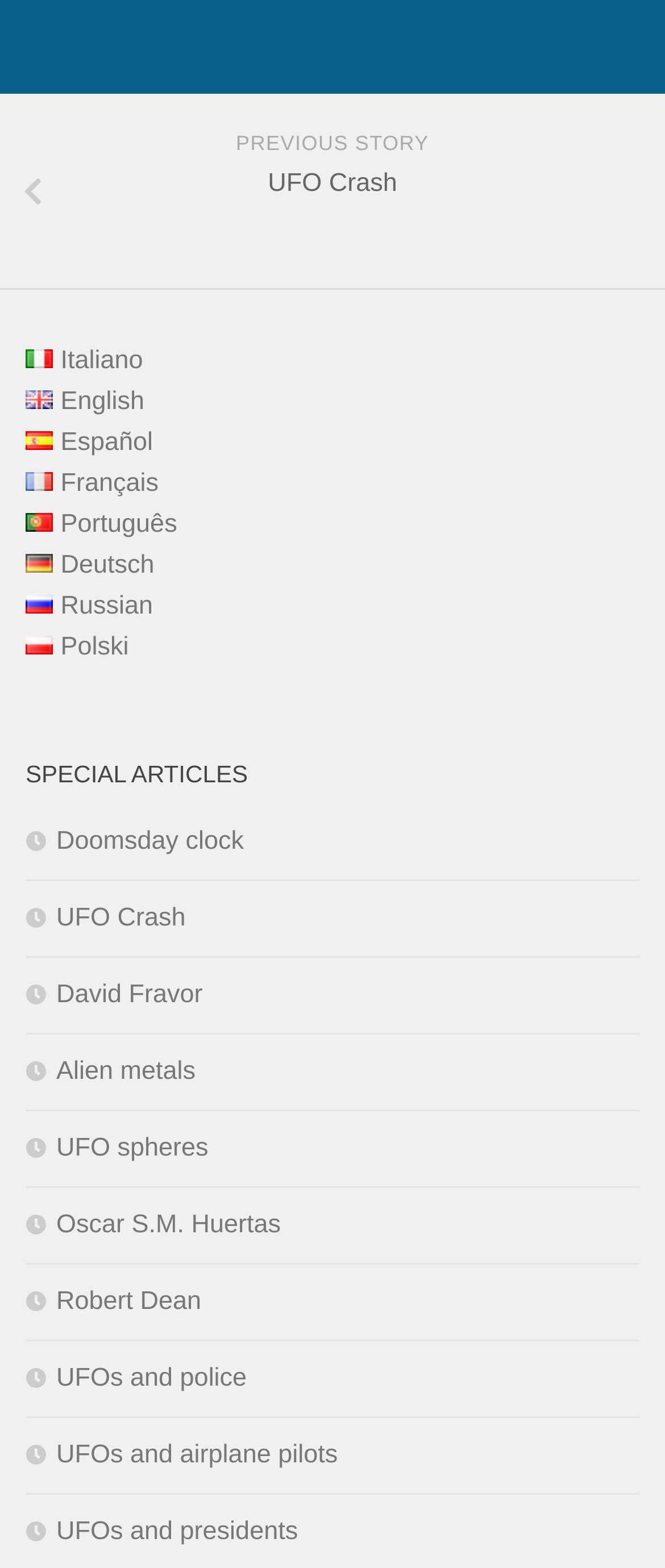What is the direction of the language options?
Using the image as a reference, give an elaborate response to the question.

By examining the y-coordinates of the language options, I found that they are listed in a vertical order, with each option below the previous one.